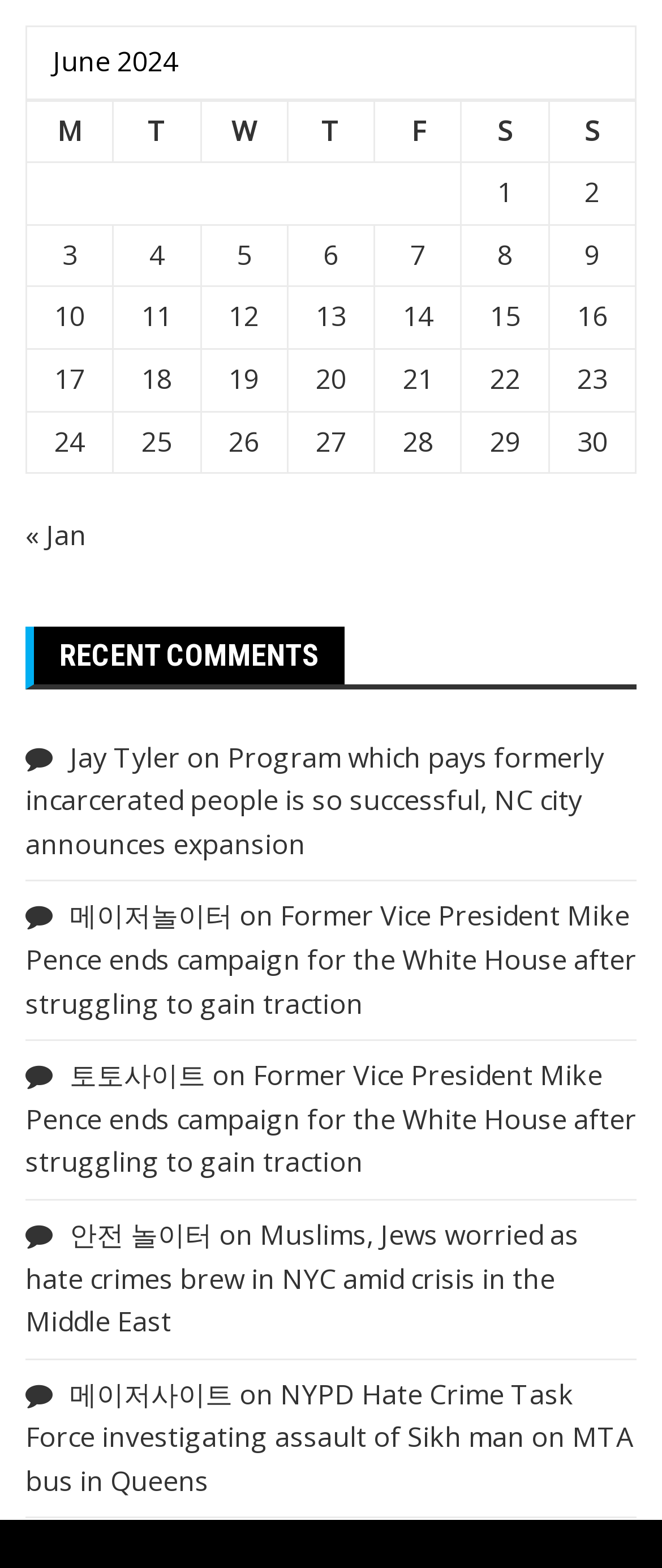Please identify the bounding box coordinates of the area that needs to be clicked to follow this instruction: "Click the '토토사이트' link".

[0.105, 0.572, 0.351, 0.596]